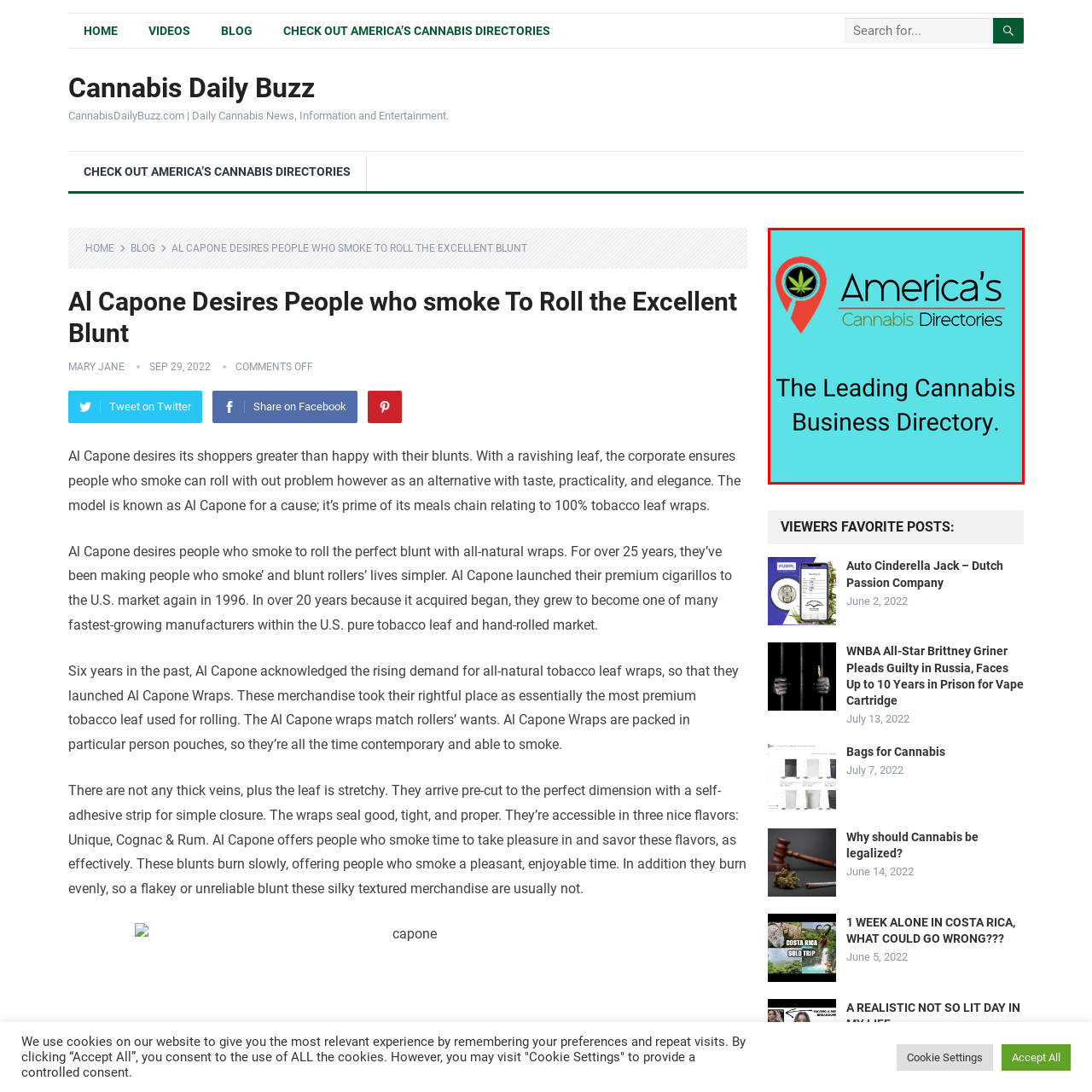What is the purpose of the directory?
Inspect the image portion within the red bounding box and deliver a detailed answer to the question.

The purpose of the directory is to facilitate easy access to cannabis businesses across America, as announced by the bold text below the logo, emphasizing the directory's role in this regard.